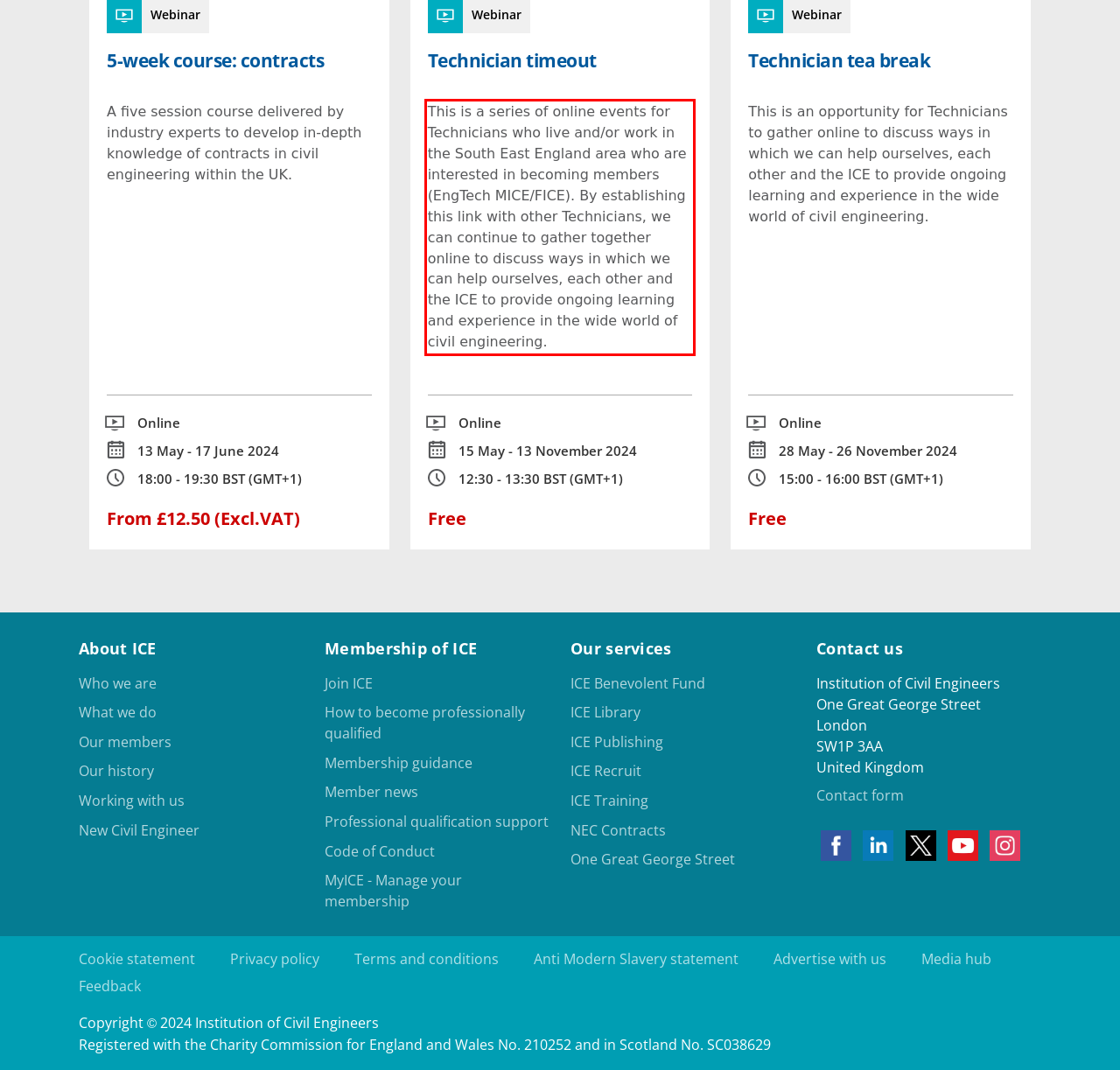Look at the screenshot of the webpage, locate the red rectangle bounding box, and generate the text content that it contains.

This is a series of online events for Technicians who live and/or work in the South East England area who are interested in becoming members (EngTech MICE/FICE). By establishing this link with other Technicians, we can continue to gather together online to discuss ways in which we can help ourselves, each other and the ICE to provide ongoing learning and experience in the wide world of civil engineering.